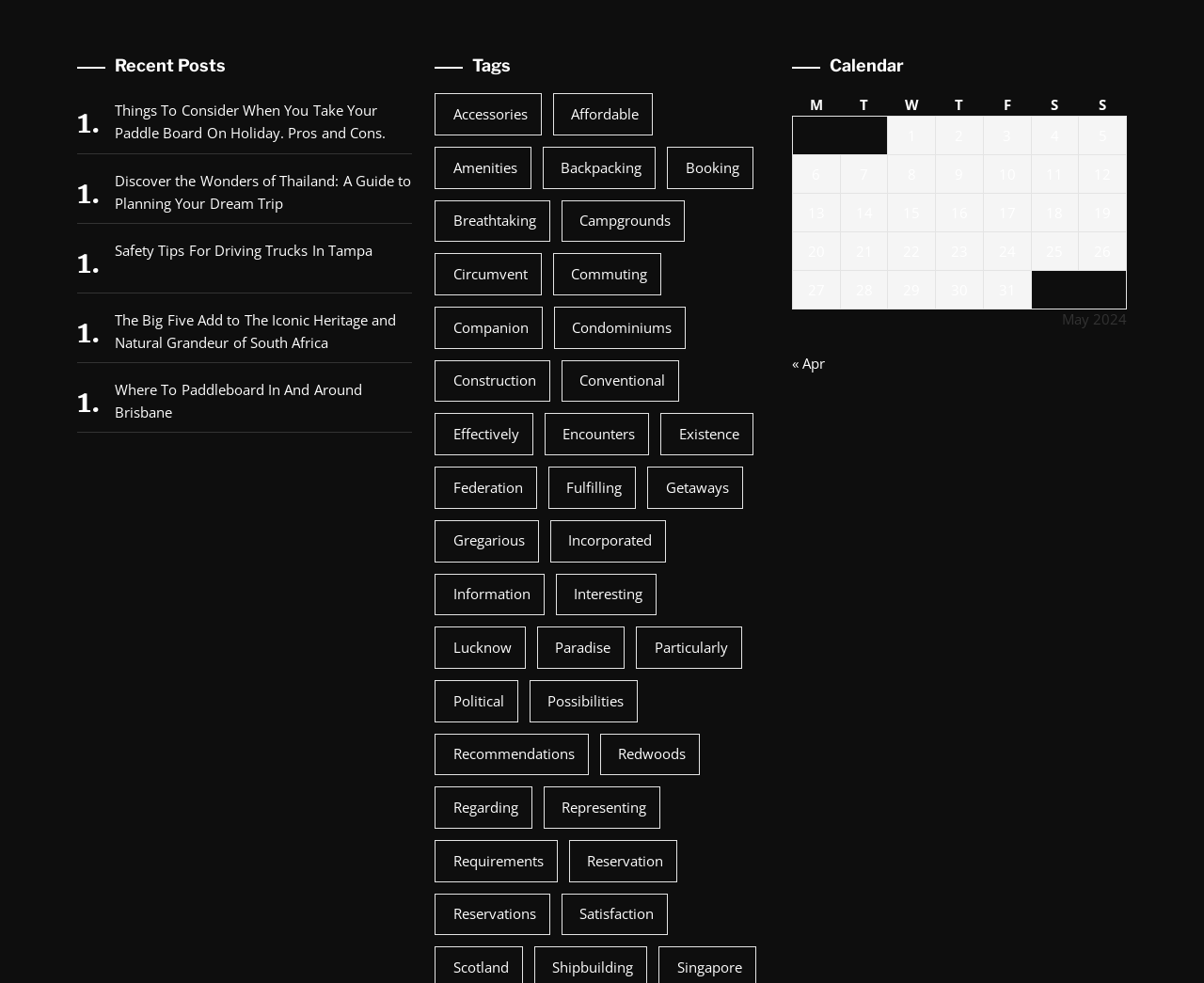Locate the bounding box coordinates of the area where you should click to accomplish the instruction: "visit drupal website".

None